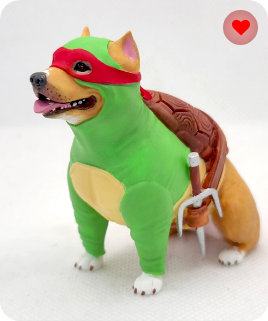How tall is the figurine?
Using the image, provide a detailed and thorough answer to the question.

The height of the figurine is specified in the caption as 2.5 inches, which gives an idea of the size and scale of the collectible.